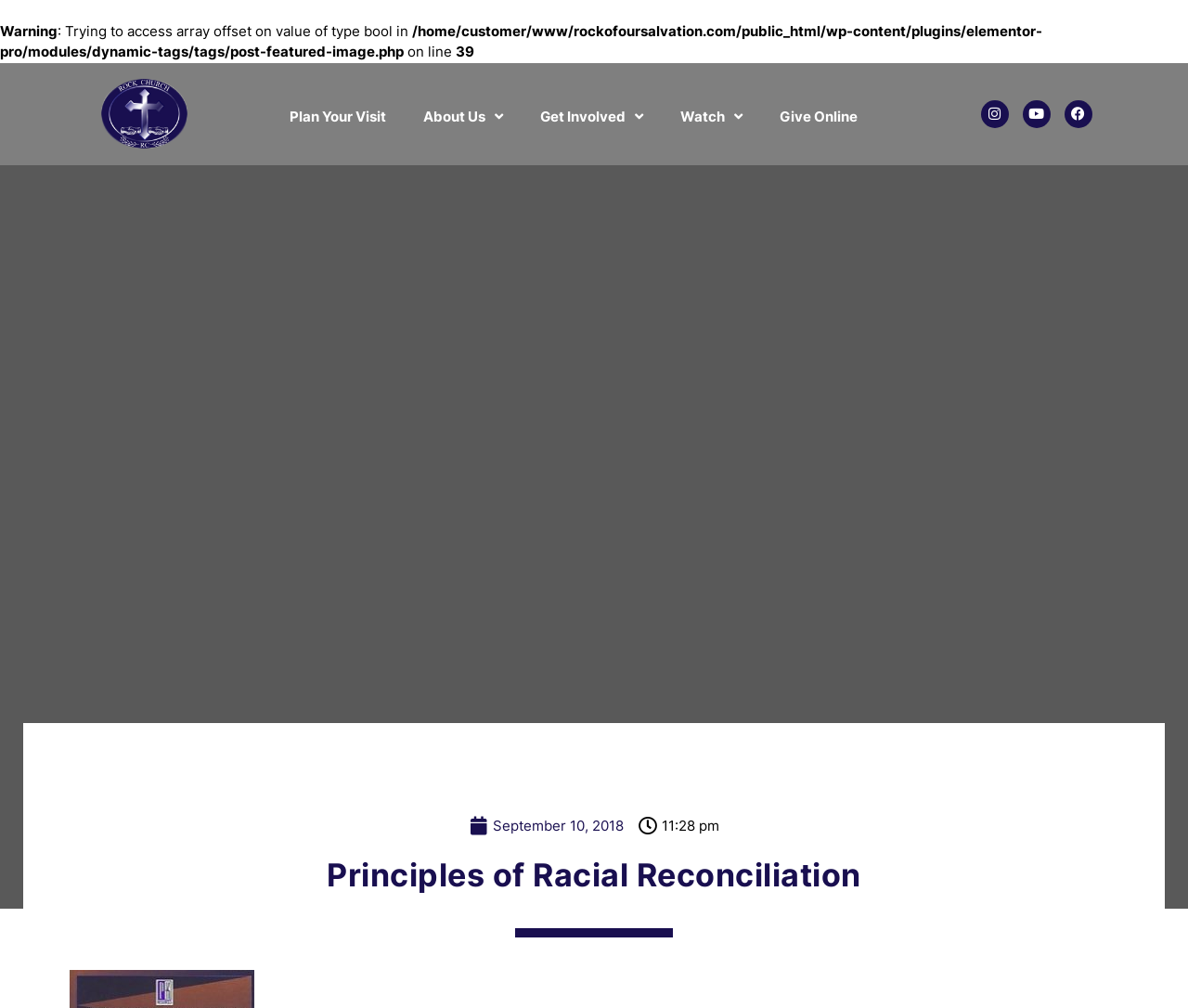Generate a thorough explanation of the webpage's elements.

The webpage is about the principles of racial reconciliation, with a focus on the eight principles found in the book "Breaking Down Walls" by Glen Kehrein and Raleigh Washington. 

At the top of the page, there is a warning message followed by an error message related to a PHP file. Below this, there is a navigation menu with links to "Plan Your Visit", "About Us", "Get Involved", "Watch", and "Give Online". The "About Us", "Get Involved", and "Watch" links have dropdown menus. 

To the right of the navigation menu, there are social media links to Instagram, Youtube, and Facebook. 

Further down the page, there is a heading that reads "Principles of Racial Reconciliation". Below this heading, there is a section with a date "September 10, 2018" and a time "11:28 pm".